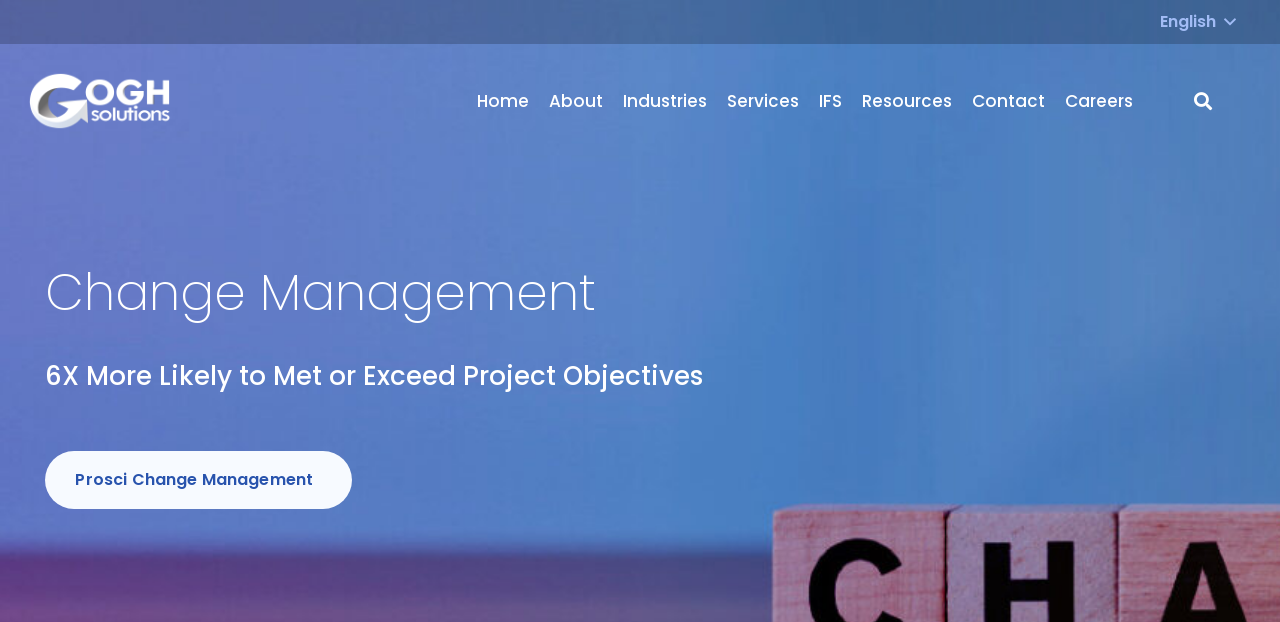Give a one-word or one-phrase response to the question:
What is the purpose of the wooden blocks?

To represent change